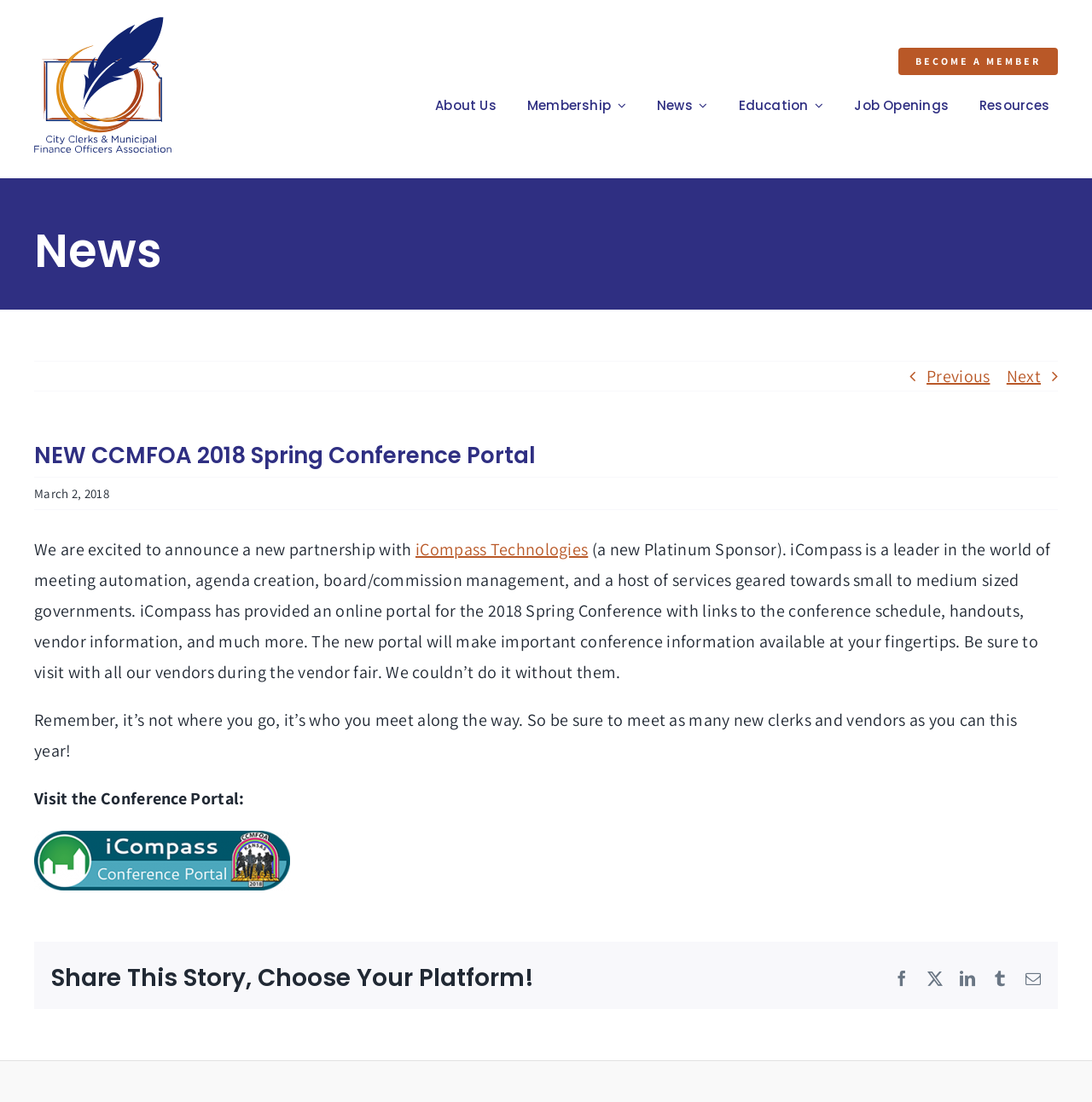Provide a one-word or short-phrase response to the question:
What is the name of the organization?

CCMFOA